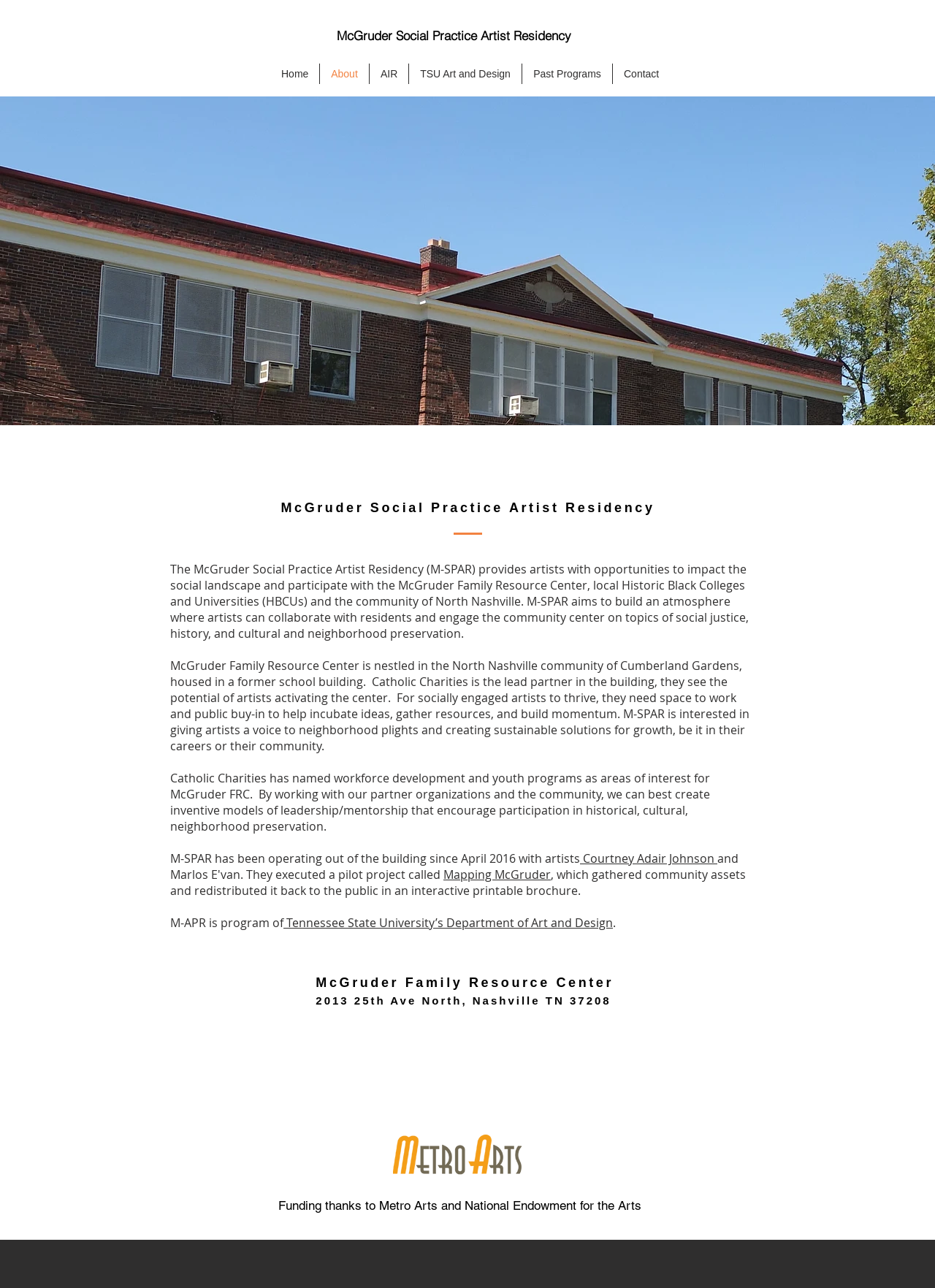Explain the webpage's layout and main content in detail.

The webpage is about the McGruder Social Practice Artist Residency (M-SPAR) program. At the top of the page, there is a heading with the program's name, followed by a navigation menu with links to different sections of the website, including "Home", "About", "AIR", "TSU Art and Design", "Past Programs", and "Contact".

Below the navigation menu, there is a main section that takes up most of the page. It starts with a heading that repeats the program's name, followed by a paragraph of text that describes the program's mission and goals. The text explains that M-SPAR provides artists with opportunities to impact the social landscape and participate with the McGruder Family Resource Center, local Historic Black Colleges and Universities (HBCUs), and the community of North Nashville.

The text is divided into several paragraphs, each describing a different aspect of the program. There are also links to specific artists, such as Courtney Adair Johnson, and projects, like "Mapping McGruder". The text also mentions the program's partnership with Tennessee State University's Department of Art and Design.

At the bottom of the page, there are two more headings, one with the address of the McGruder Family Resource Center and another with a funding acknowledgement to Metro Arts and the National Endowment for the Arts.